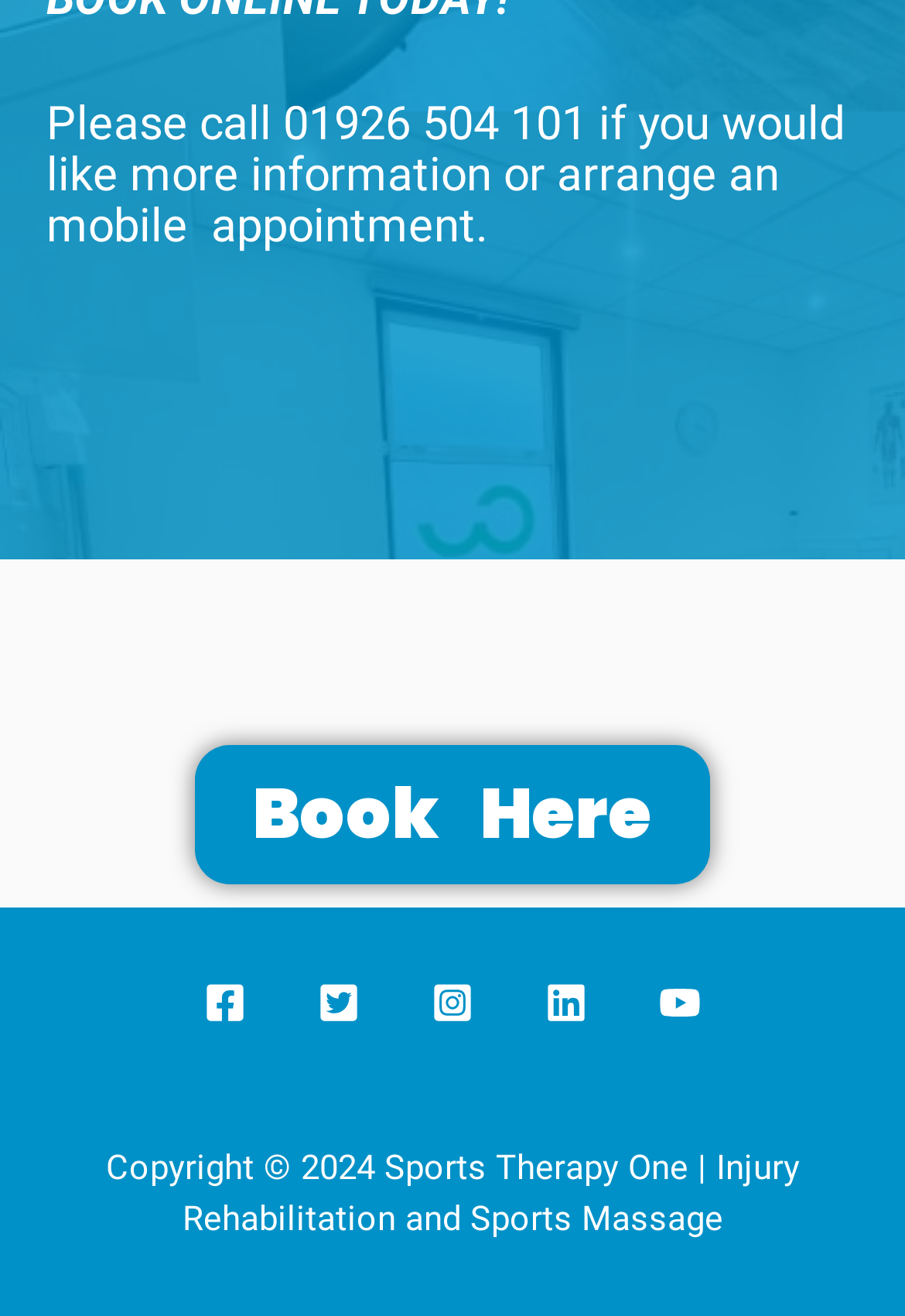Analyze the image and answer the question with as much detail as possible: 
What is the phone number for more information?

The phone number can be found in the static text element at the top of the page, which says 'Please call 01926 504 101 if you would like more information or arrange a mobile appointment.'